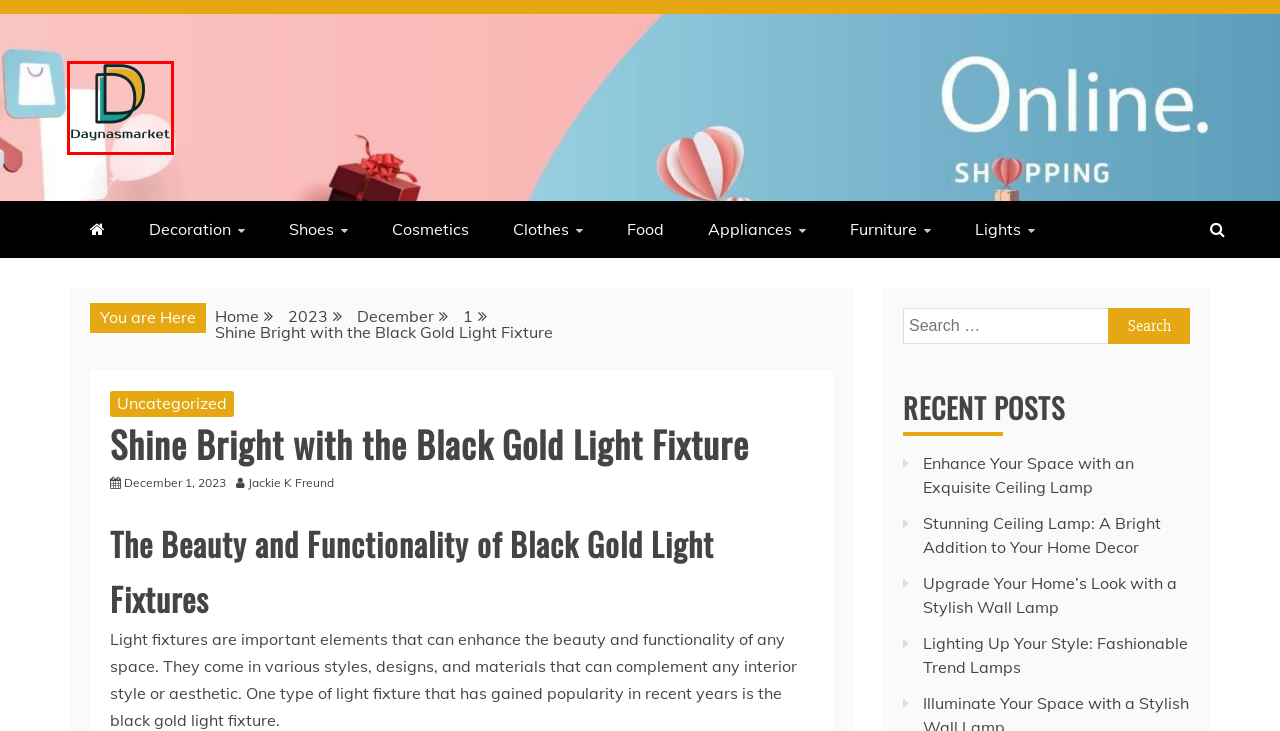You are provided with a screenshot of a webpage highlighting a UI element with a red bounding box. Choose the most suitable webpage description that matches the new page after clicking the element in the bounding box. Here are the candidates:
A. Food - Daynasmarket
B. Clothes - Daynasmarket
C. Daynasmarket - Provide you with the best product ideas!
D. Upgrade Your Home's Look with a Stylish Wall Lamp - Daynasmarket
E. Decoration - Daynasmarket
F. Jackie K Freund - Daynasmarket
G. Enhance Your Space with an Exquisite Ceiling Lamp - Daynasmarket
H. Stunning Ceiling Lamp: A Bright Addition to Your Home Decor - Daynasmarket

C